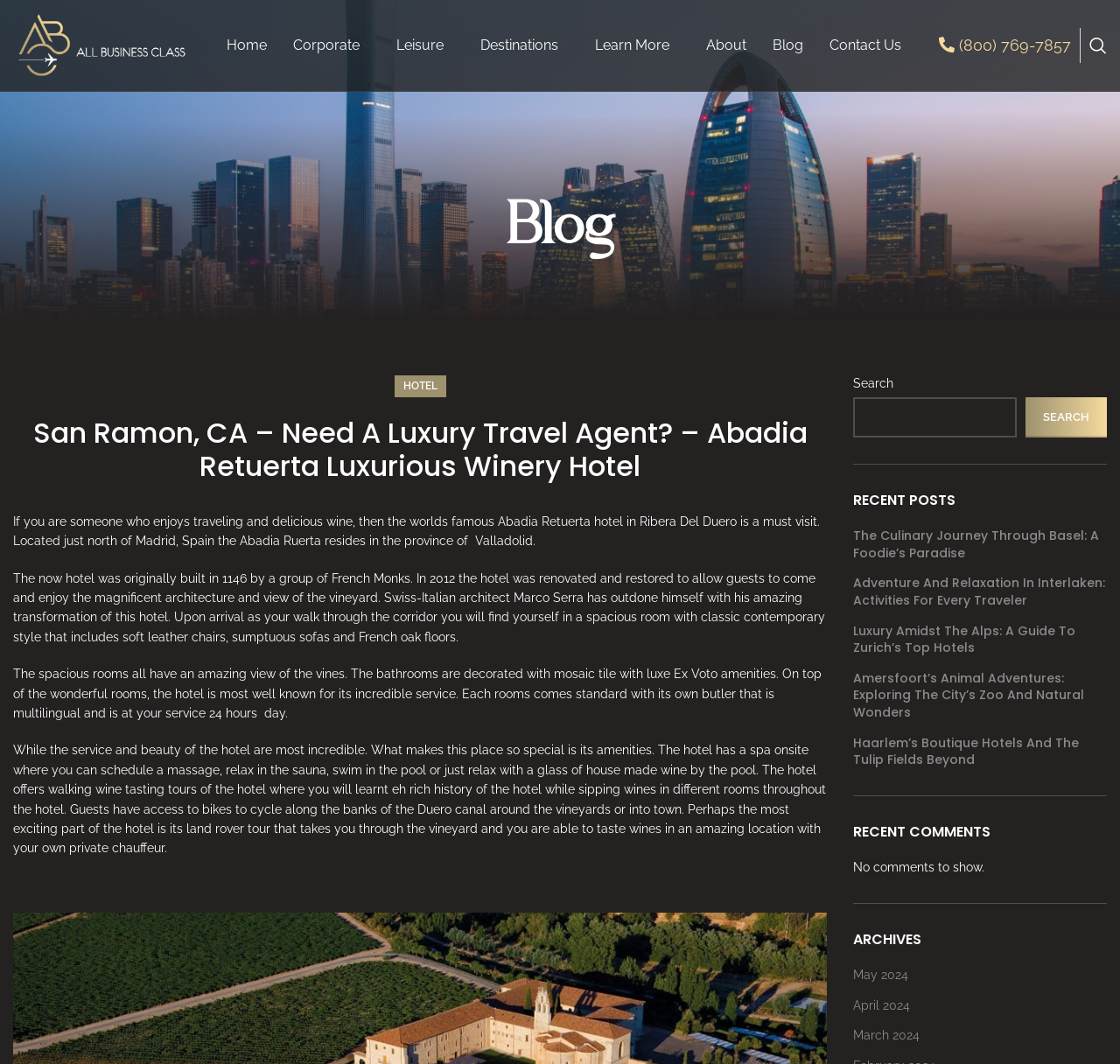Find the bounding box coordinates of the element to click in order to complete the given instruction: "Learn more about Abadia Retuerta Luxurious Winery Hotel."

[0.531, 0.002, 0.607, 0.084]